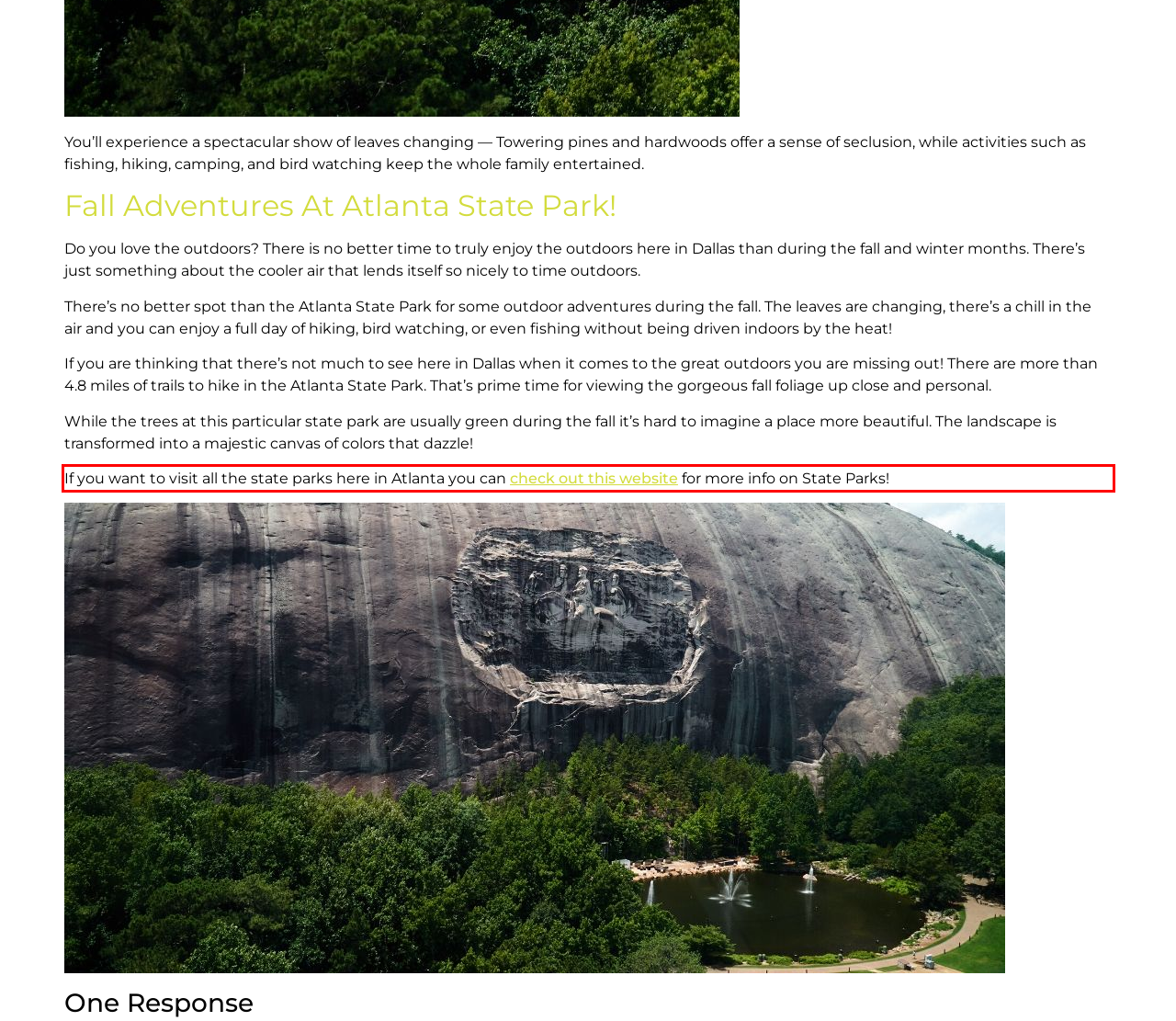There is a screenshot of a webpage with a red bounding box around a UI element. Please use OCR to extract the text within the red bounding box.

If you want to visit all the state parks here in Atlanta you can check out this website for more info on State Parks!